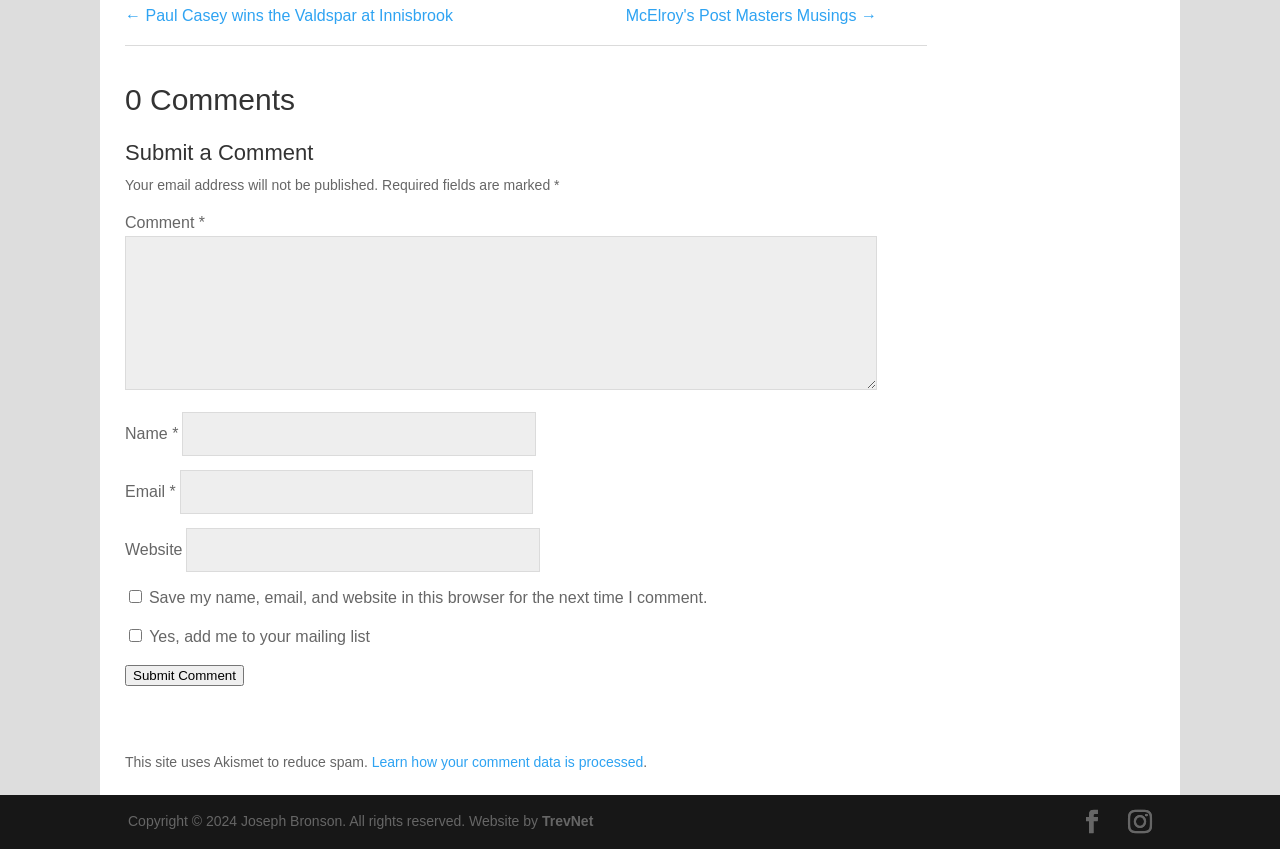What is the title of the previous post?
Kindly answer the question with as much detail as you can.

The question is asking about the title of the previous post, which can be found in the link element with the text '← Paul Casey wins the Valdspar at Innisbrook' at the top of the webpage.